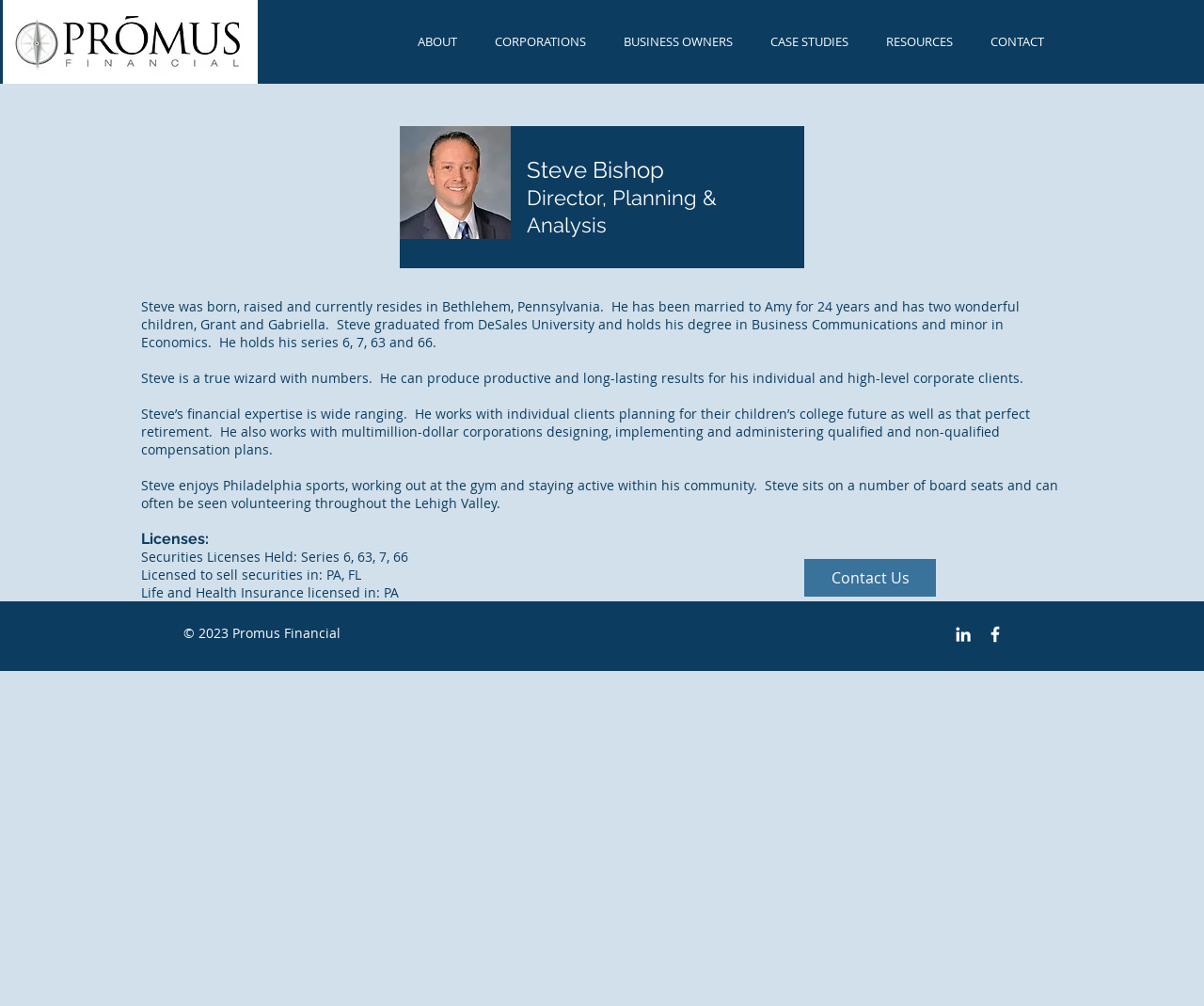With reference to the image, please provide a detailed answer to the following question: How many children does Steve Bishop have?

According to the webpage, Steve Bishop has two wonderful children, Grant and Gabriella, as mentioned in the StaticText element.